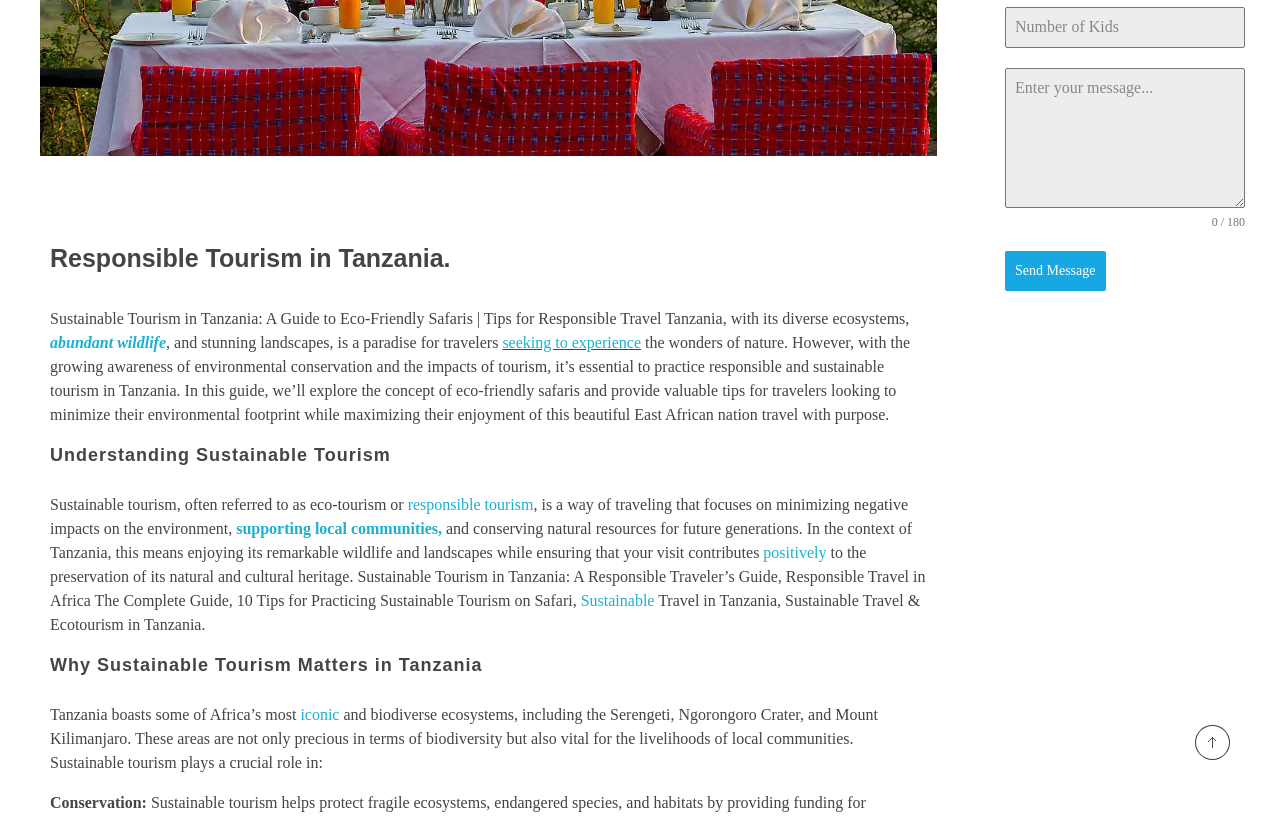Specify the bounding box coordinates (top-left x, top-left y, bottom-right x, bottom-right y) of the UI element in the screenshot that matches this description: positively

[0.596, 0.665, 0.646, 0.686]